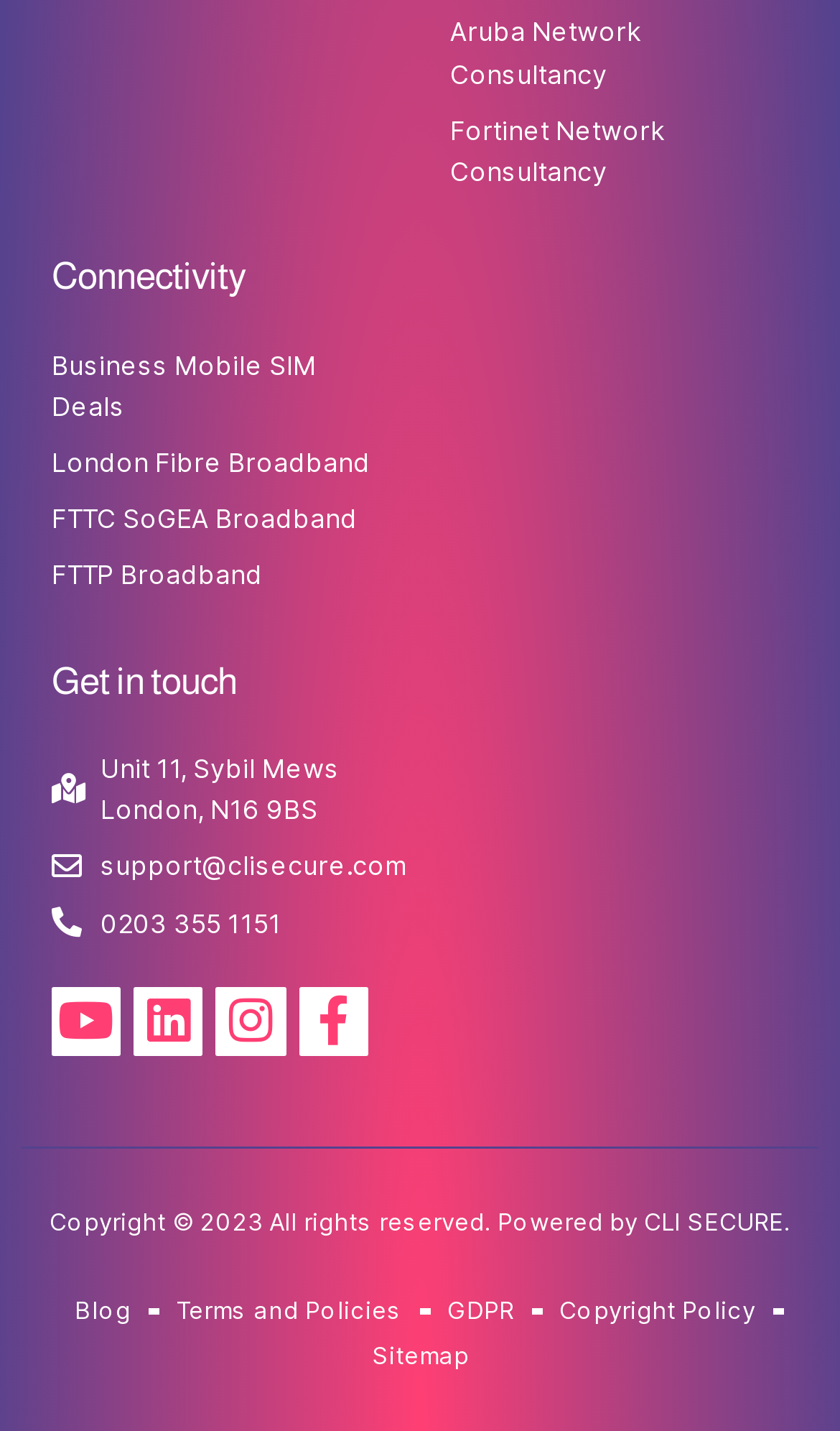What is the company's email address?
Based on the visual content, answer with a single word or a brief phrase.

support@clisecure.com